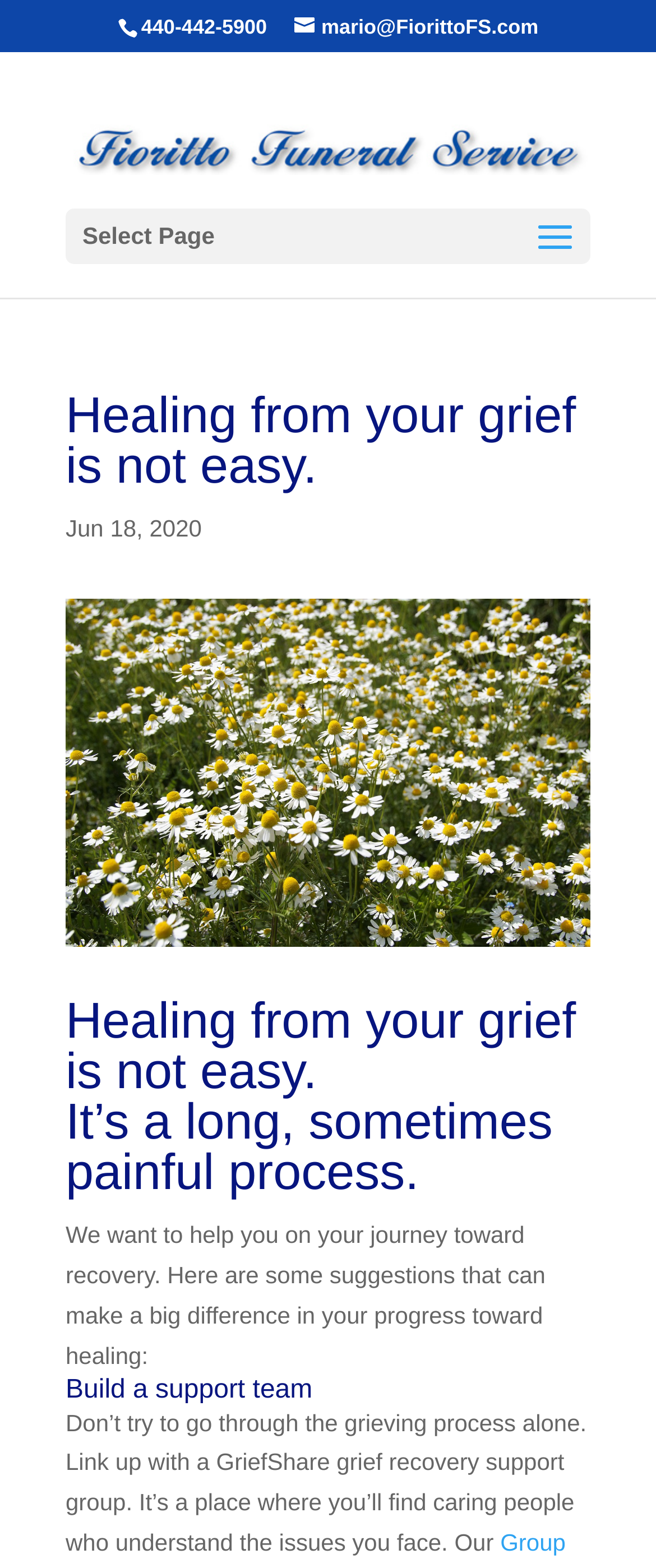How many headings are there on this webpage?
Using the image, answer in one word or phrase.

3